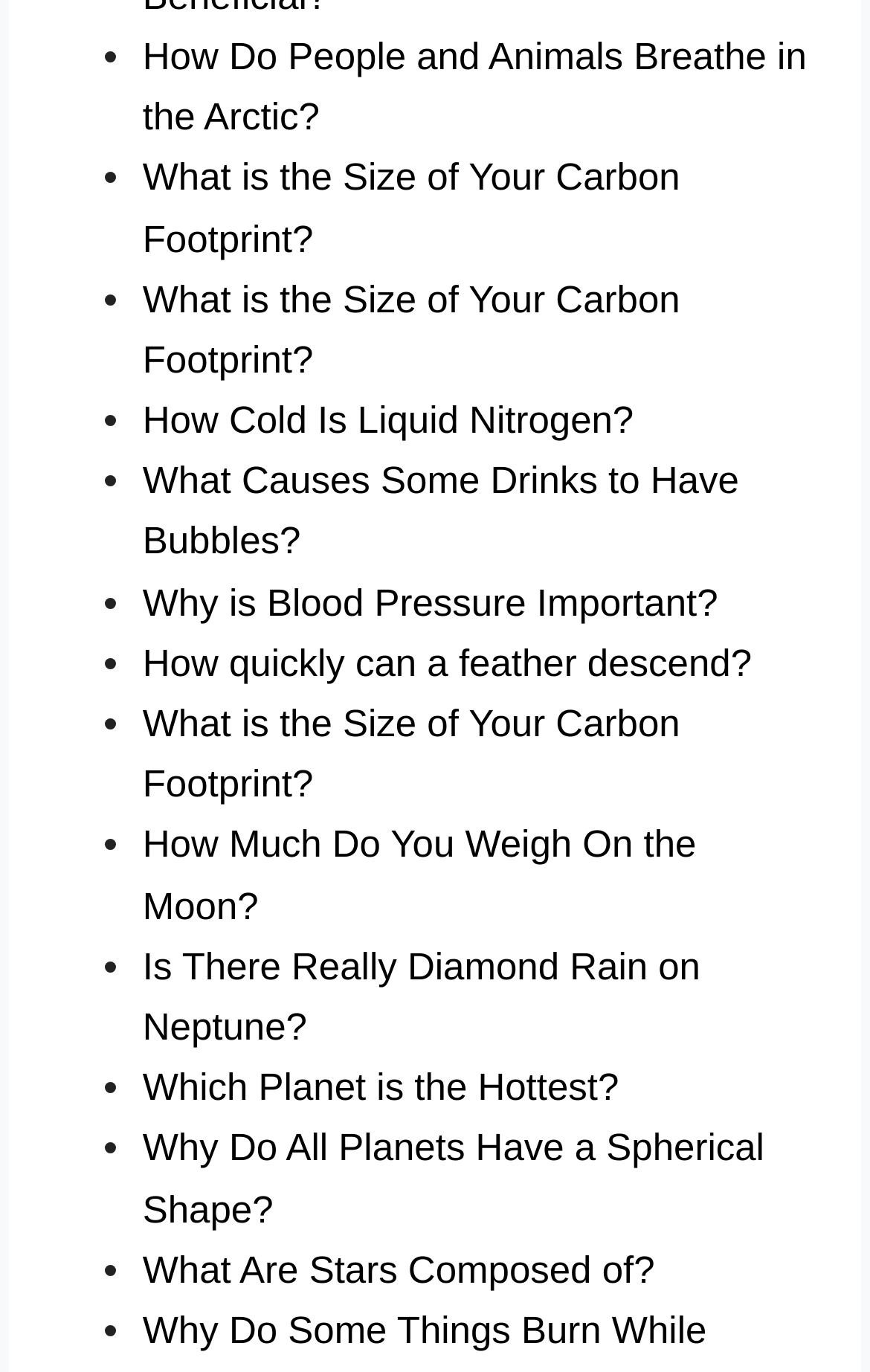Please locate the bounding box coordinates of the region I need to click to follow this instruction: "Discover 'Is There Really Diamond Rain on Neptune?'".

[0.164, 0.689, 0.805, 0.764]